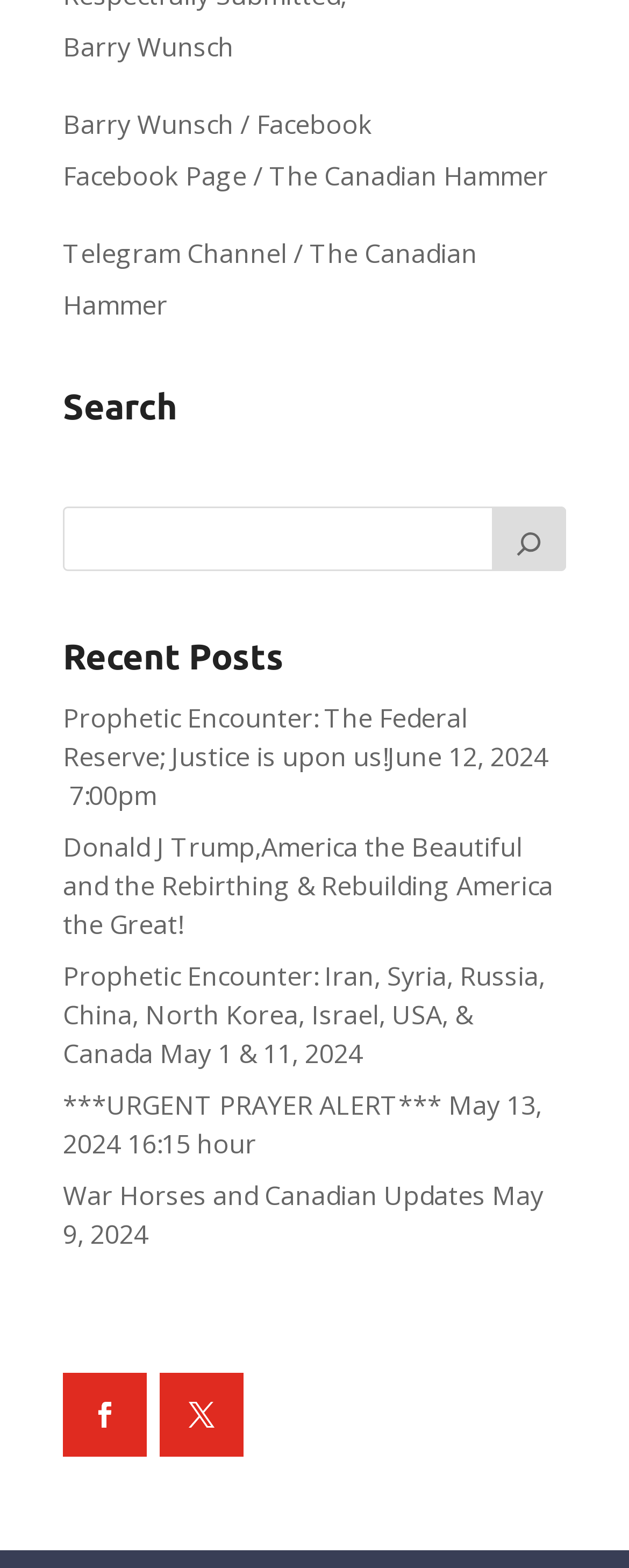Identify the bounding box coordinates for the UI element described as: "Follow".

[0.254, 0.875, 0.387, 0.929]